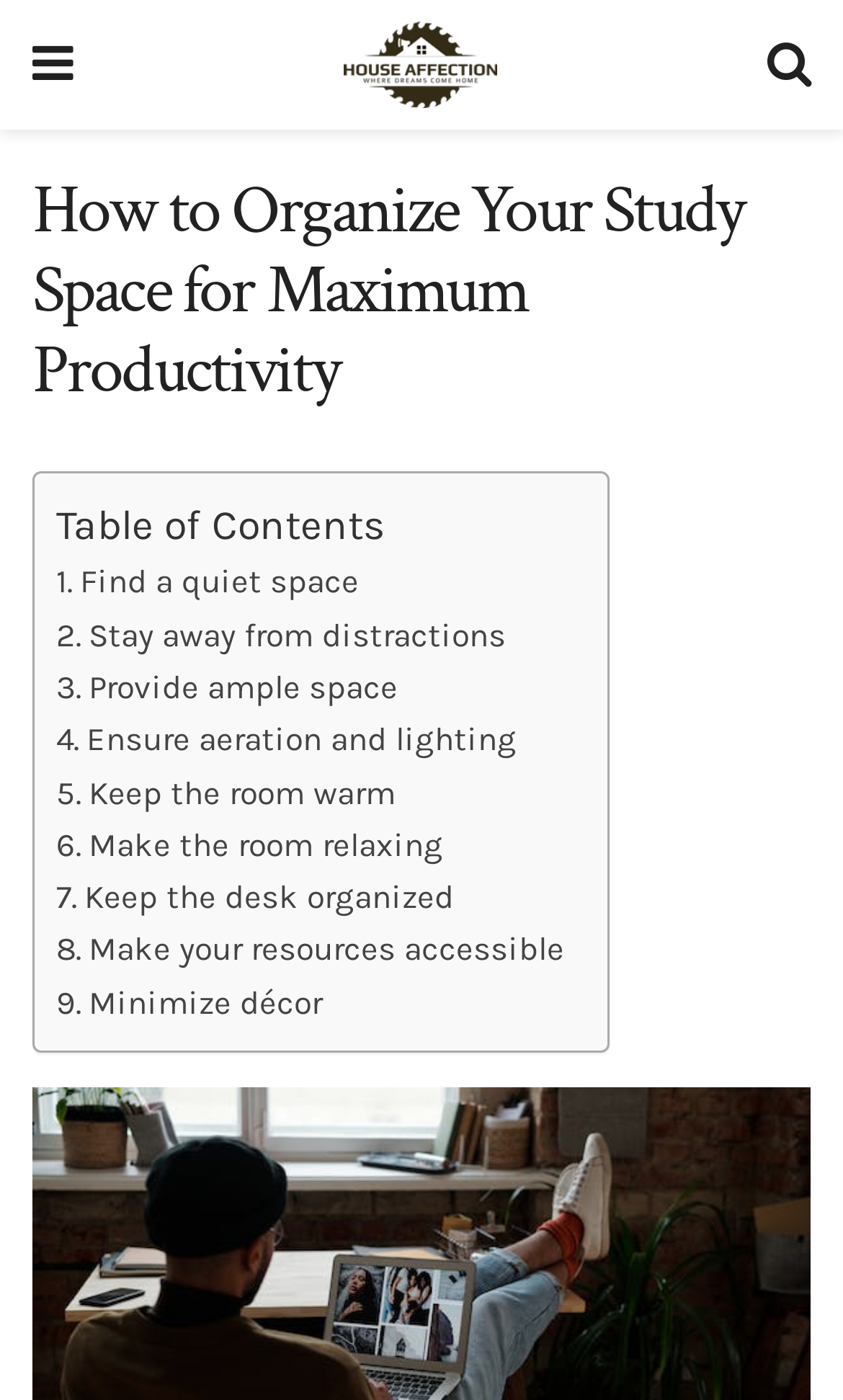Respond to the following question with a brief word or phrase:
What is the position of the search icon?

Top right